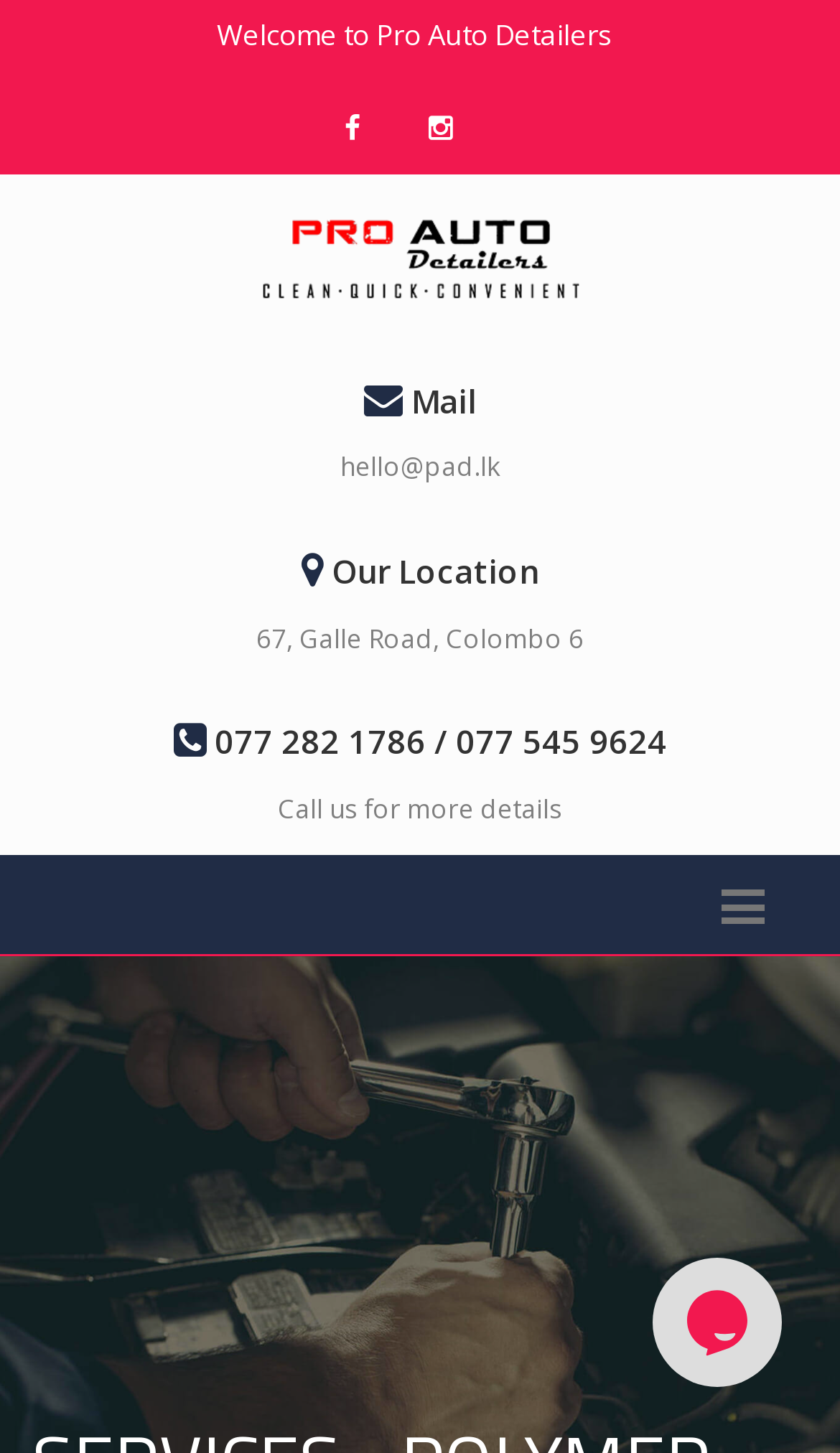Is there a chat widget on the webpage?
Using the image provided, answer with just one word or phrase.

Yes